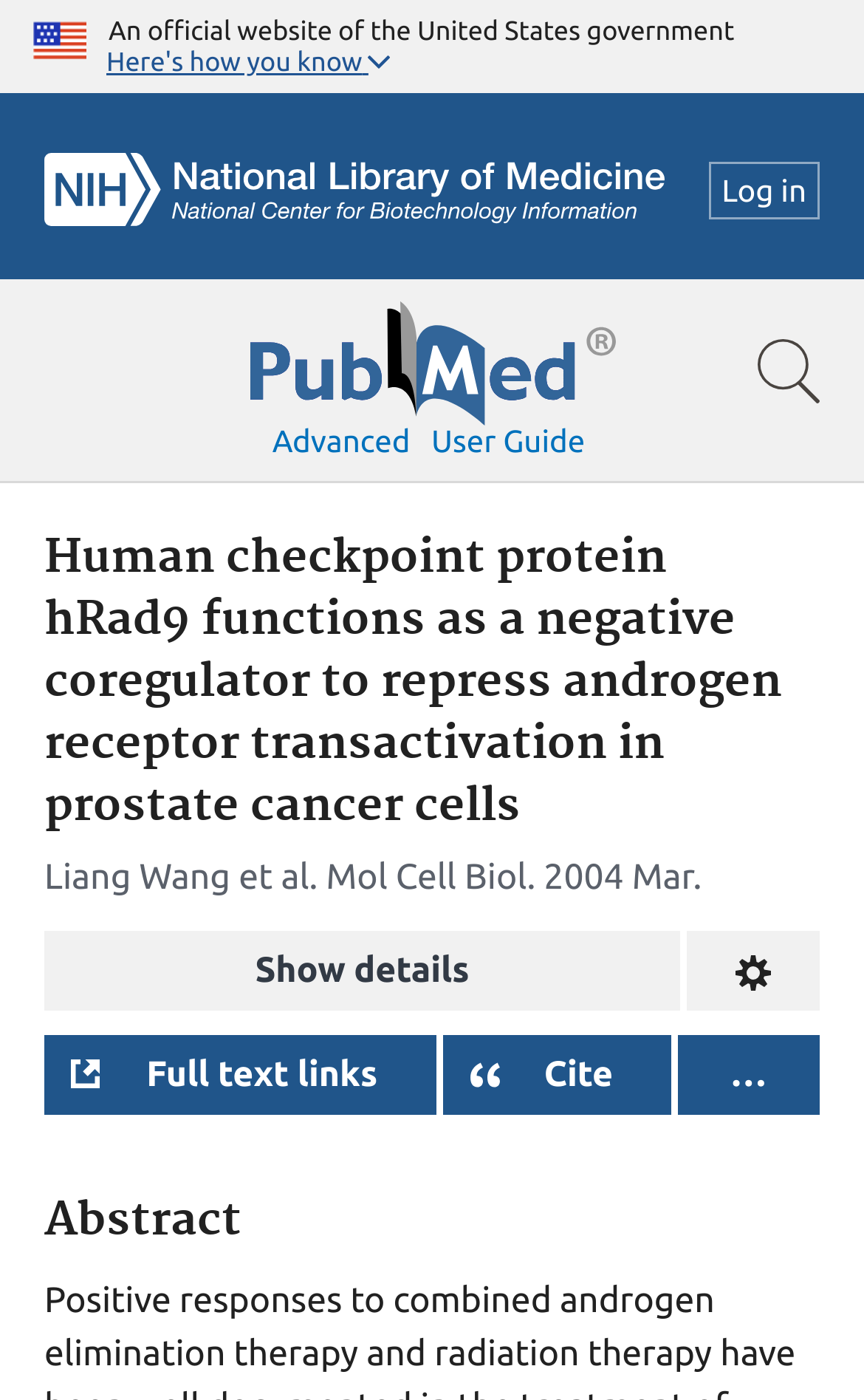What is the publication date of the article?
Please craft a detailed and exhaustive response to the question.

I found this by looking at the publication information section of the article, where it lists '2004 Mar' as the publication date.